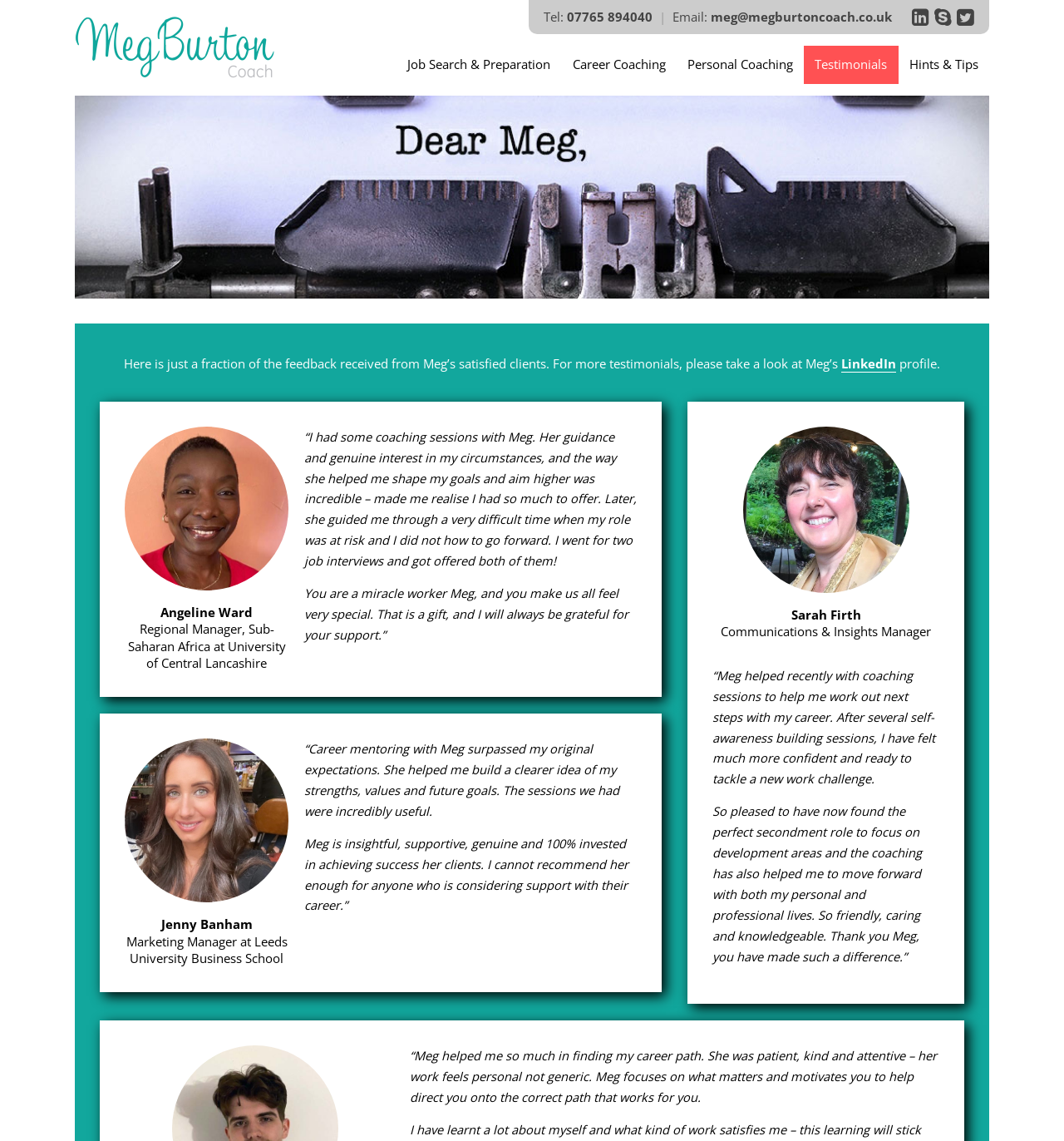Is Meg active on LinkedIn?
Refer to the image and give a detailed answer to the question.

I found a link to Meg's LinkedIn profile on the webpage, which suggests that she is active on the platform. The link is provided in the introductory text, encouraging visitors to view more testimonials on her LinkedIn profile.